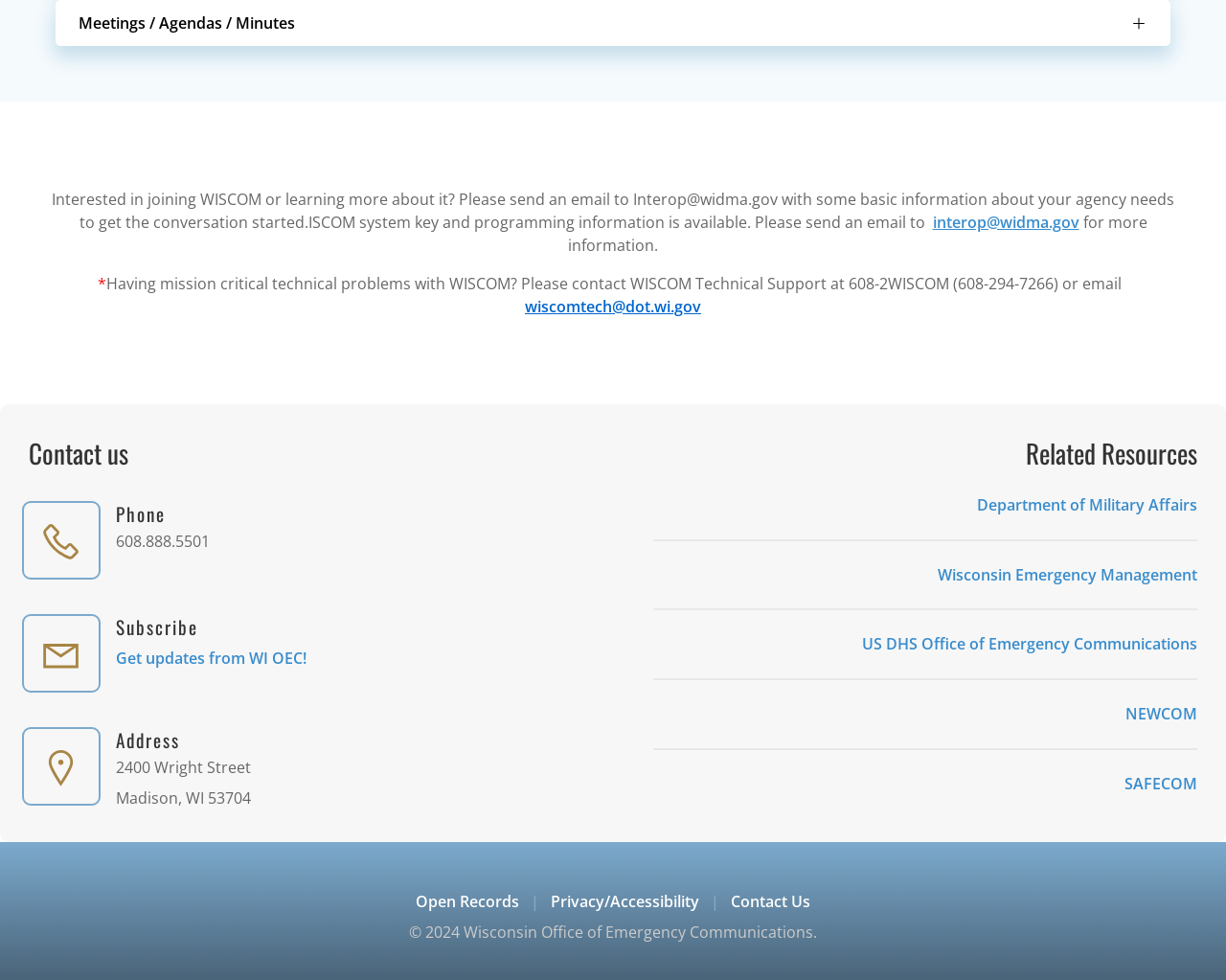Respond to the question below with a single word or phrase: What is the address of the Wisconsin Office of Emergency Communications?

2400 Wright Street, Madison, WI 53704